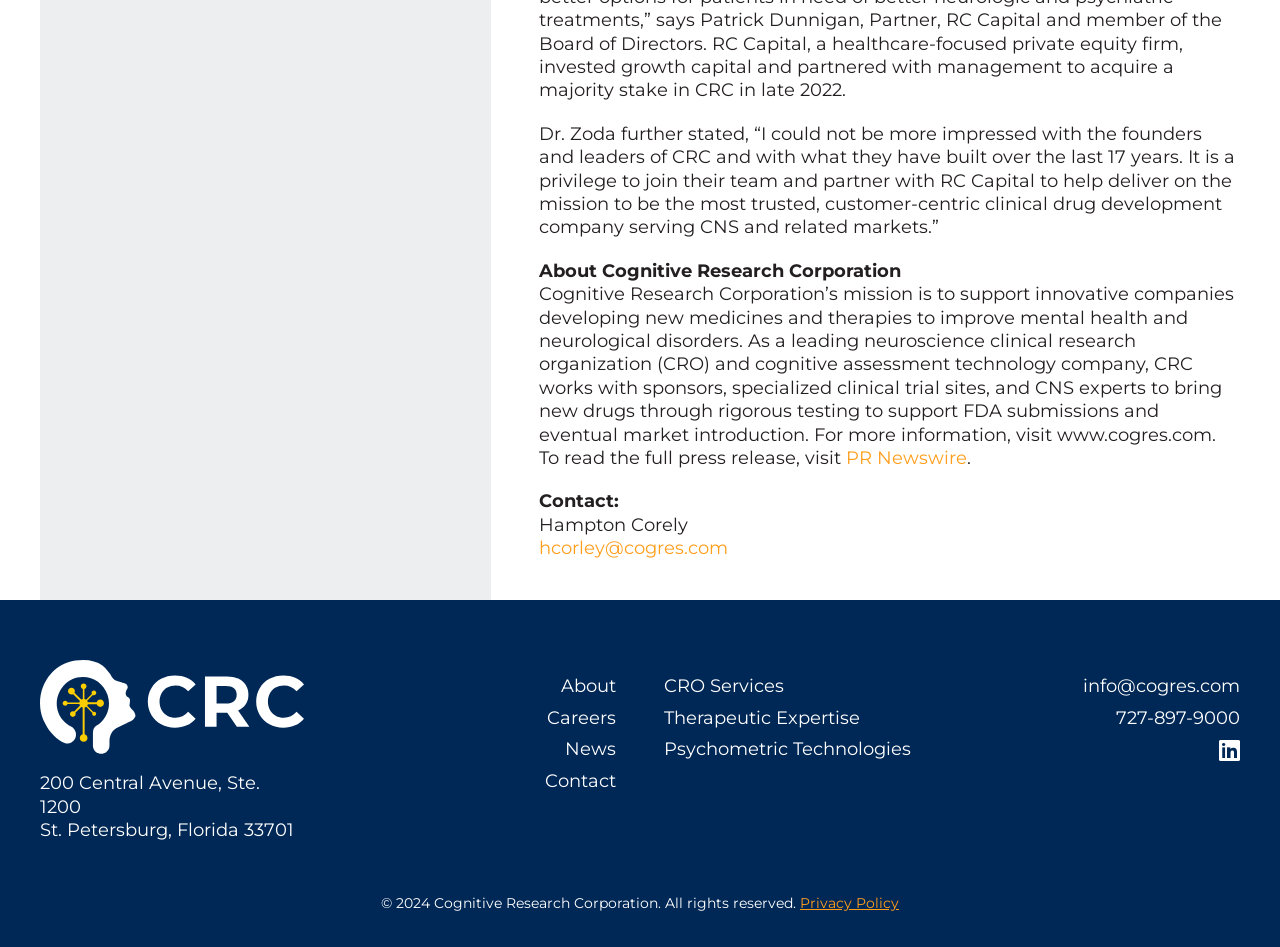Please determine the bounding box coordinates for the UI element described here. Use the format (top-left x, top-left y, bottom-right x, bottom-right y) with values bounded between 0 and 1: acarkalite

None